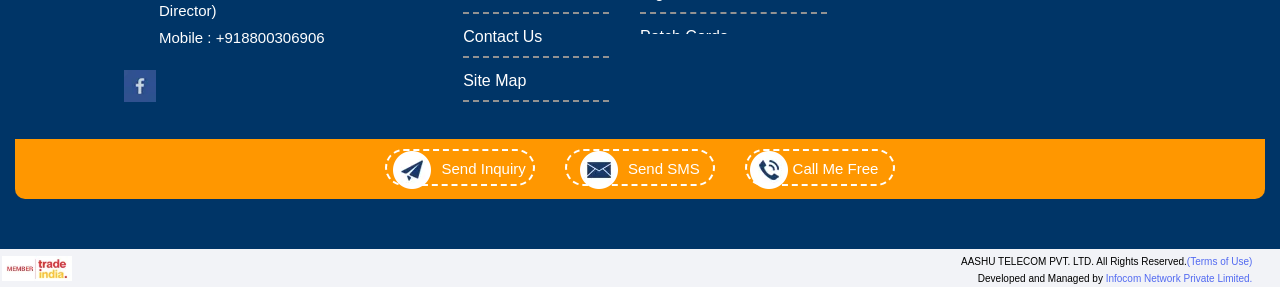Consider the image and give a detailed and elaborate answer to the question: 
What is the phone number?

The phone number can be found in the top section of the webpage, next to the 'Mobile :' label.